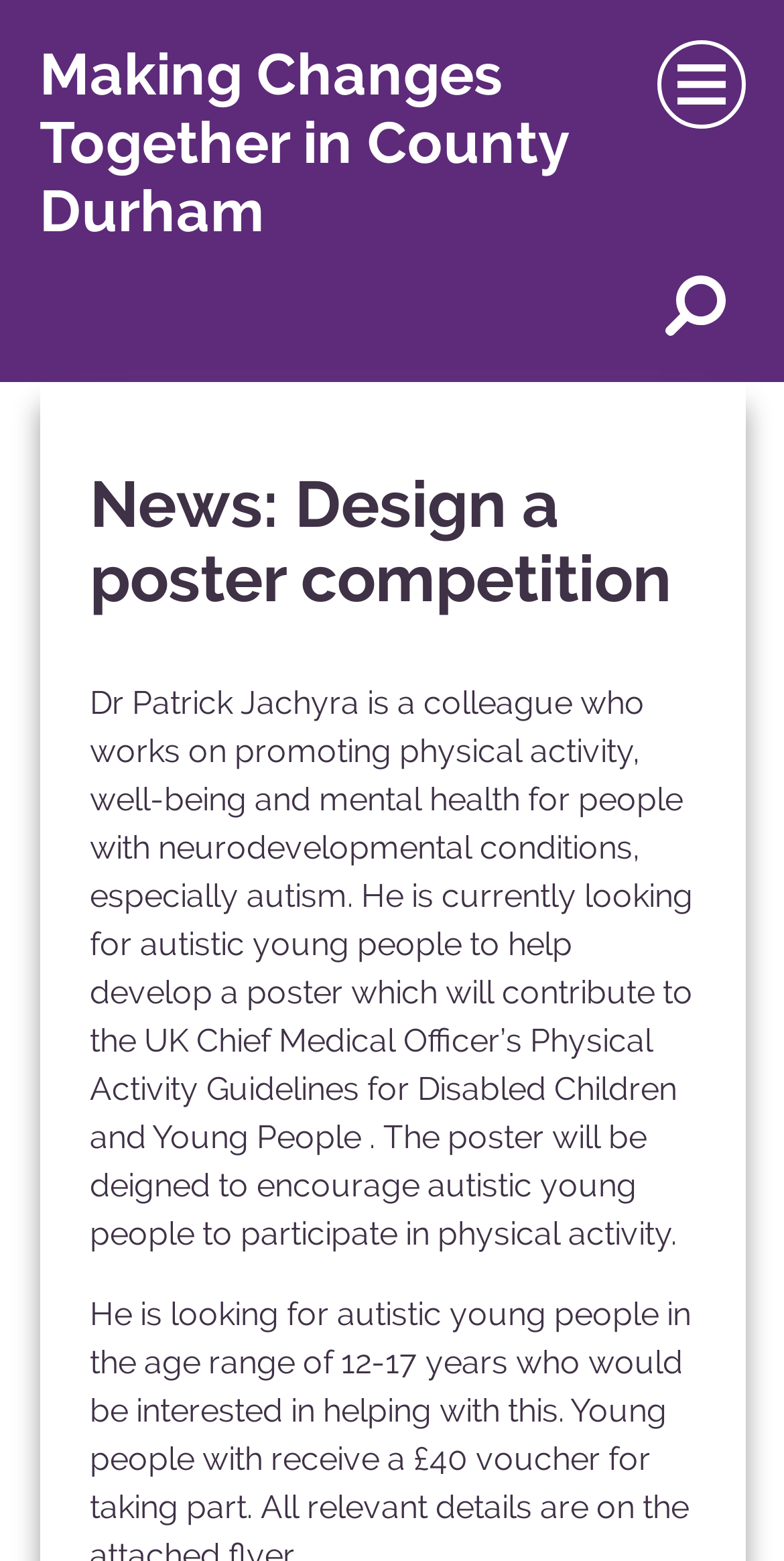Who is promoting physical activity for people with neurodevelopmental conditions?
Provide a comprehensive and detailed answer to the question.

According to the text, Dr Patrick Jachyra is a colleague who works on promoting physical activity, well-being and mental health for people with neurodevelopmental conditions, especially autism.